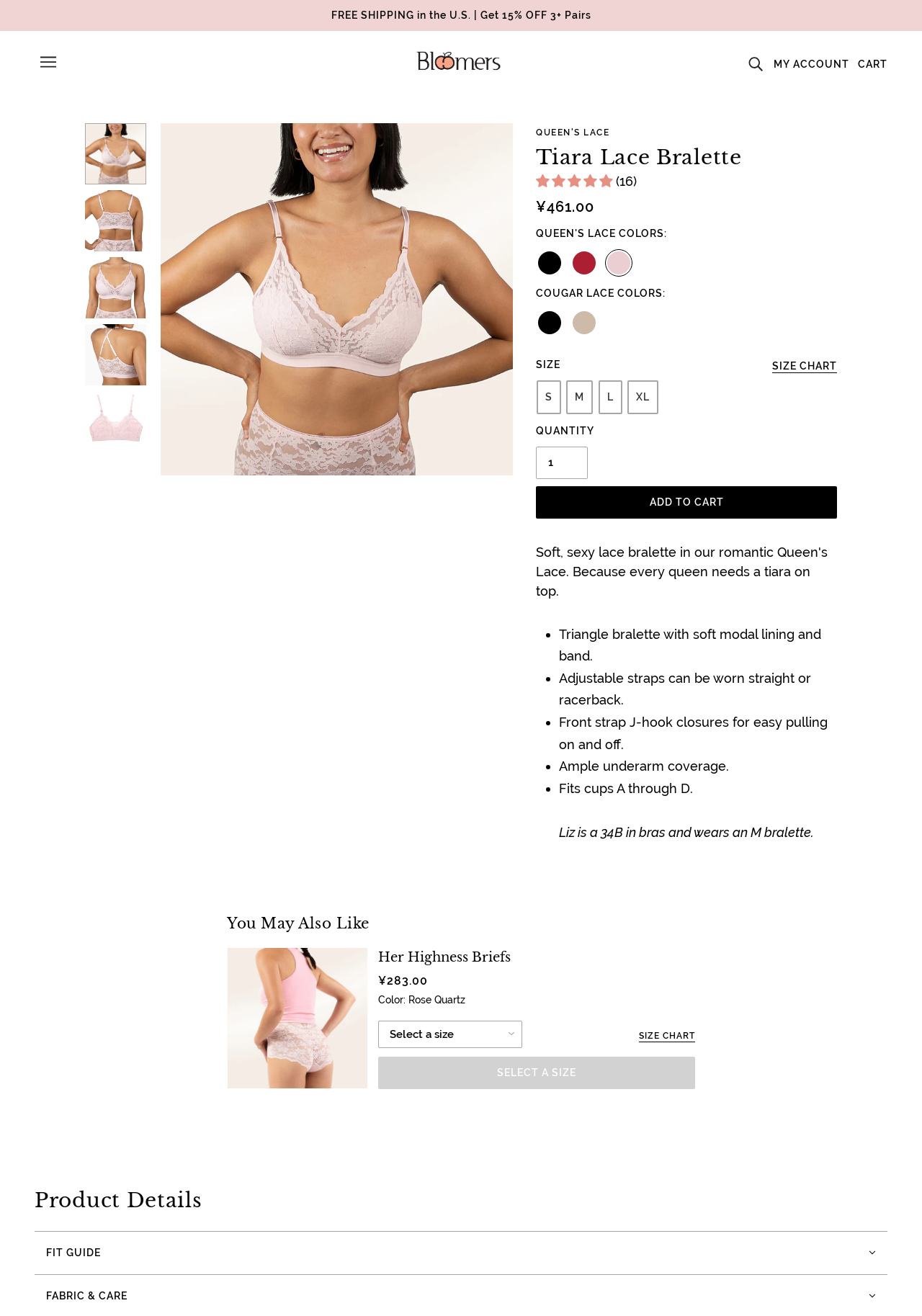Kindly determine the bounding box coordinates for the area that needs to be clicked to execute this instruction: "Click the 'ADD TO CART' button".

[0.582, 0.37, 0.908, 0.394]